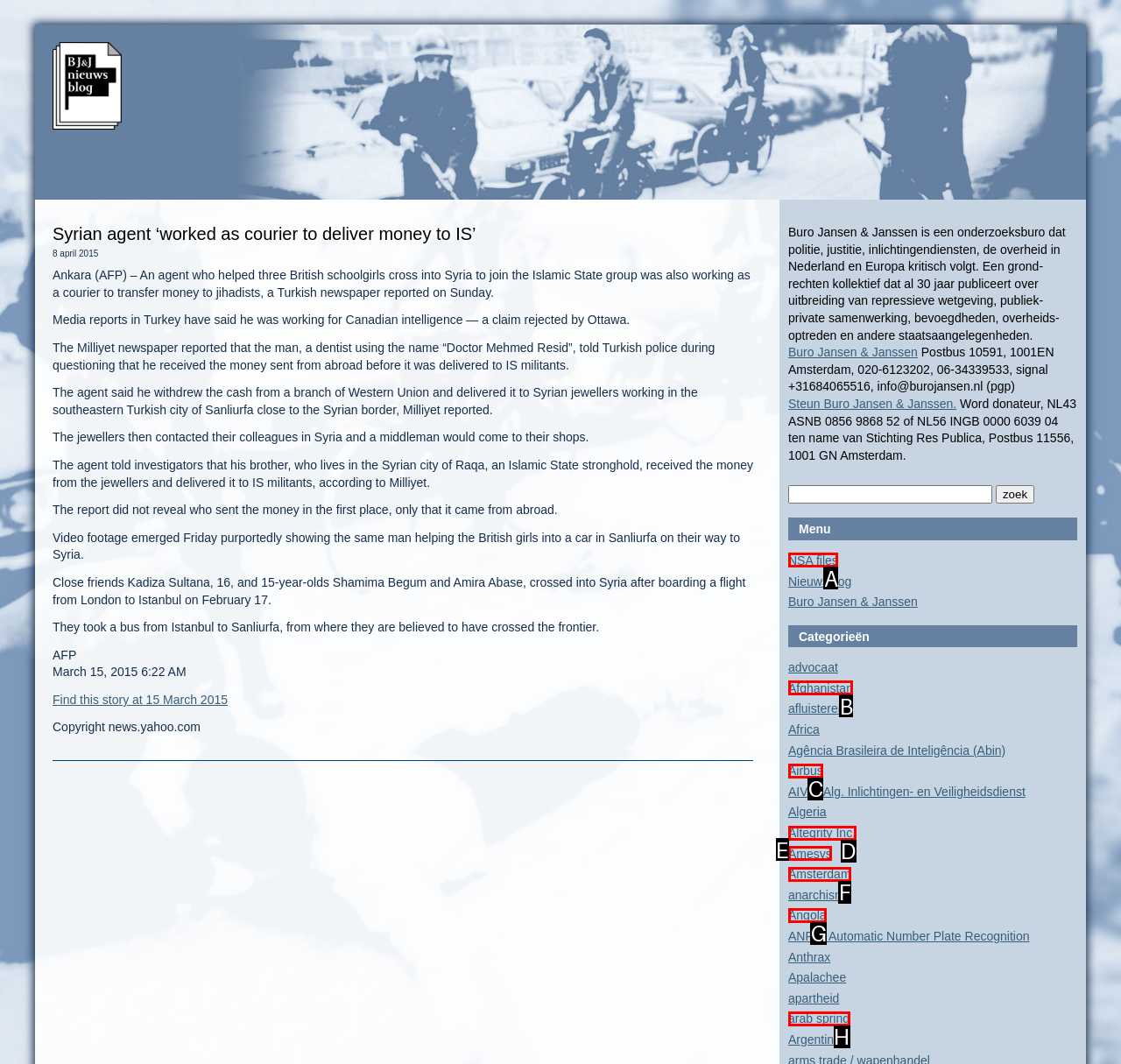Refer to the description: NSA files and choose the option that best fits. Provide the letter of that option directly from the options.

A